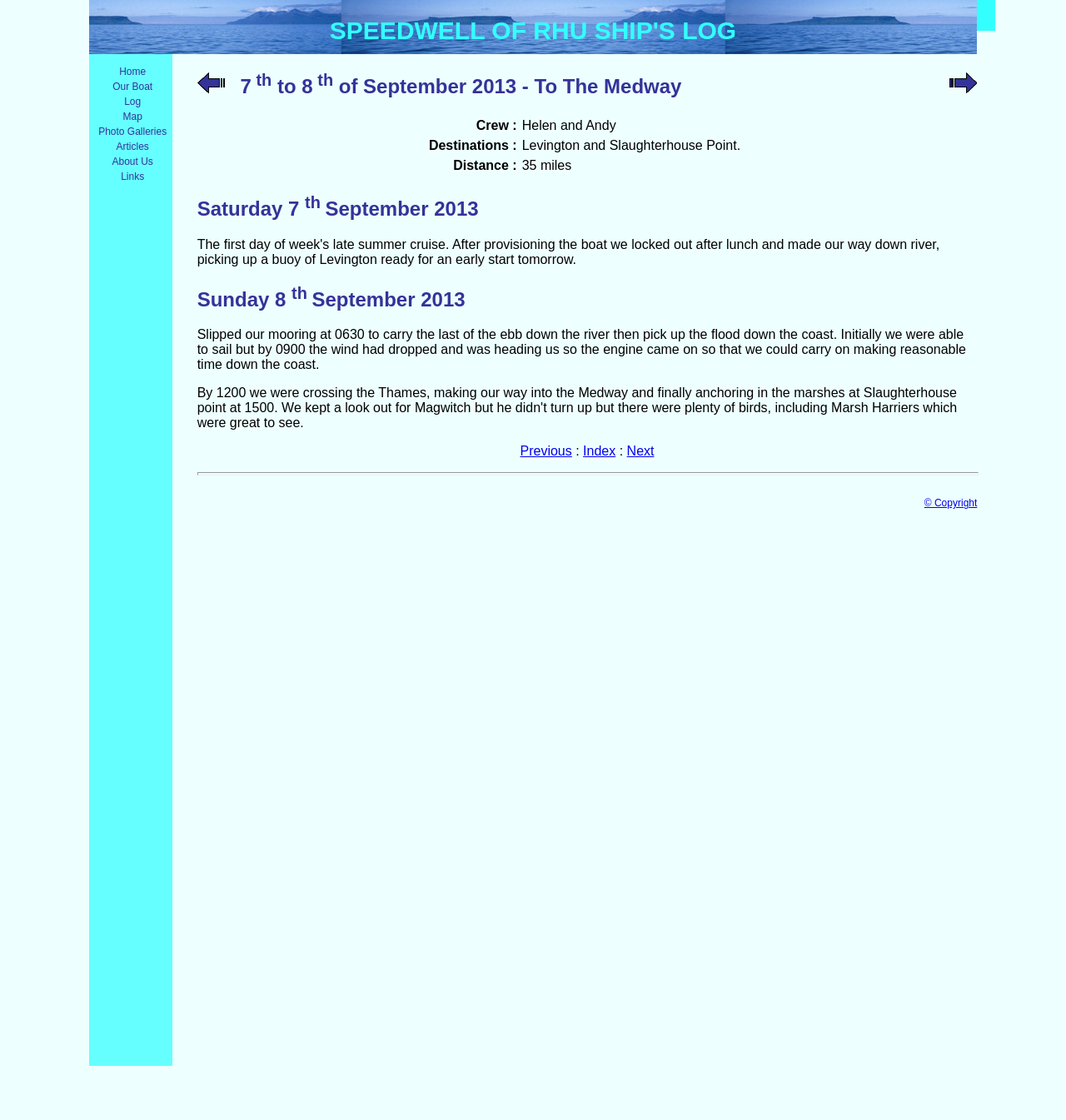Identify the main title of the webpage and generate its text content.

SPEEDWELL OF RHU SHIP'S LOG